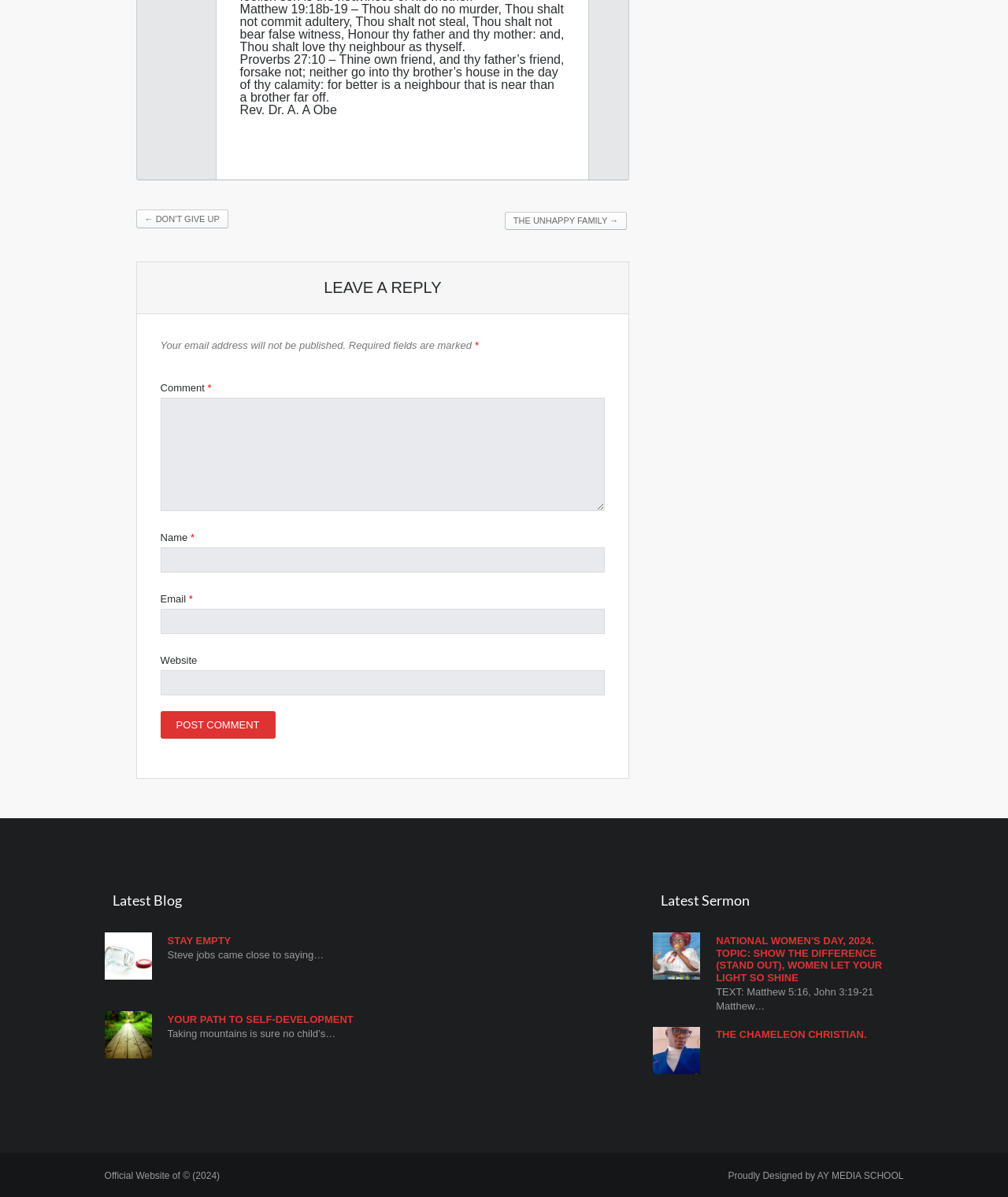What is the topic of the latest sermon?
Kindly answer the question with as much detail as you can.

The latest sermon is displayed with a heading 'NATIONAL WOMEN'S DAY, 2024. TOPIC: SHOW THE DIFFERENCE (STAND OUT), WOMEN LET YOUR LIGHT SO SHINE', which suggests that the topic of the latest sermon is National Women's Day, 2024.